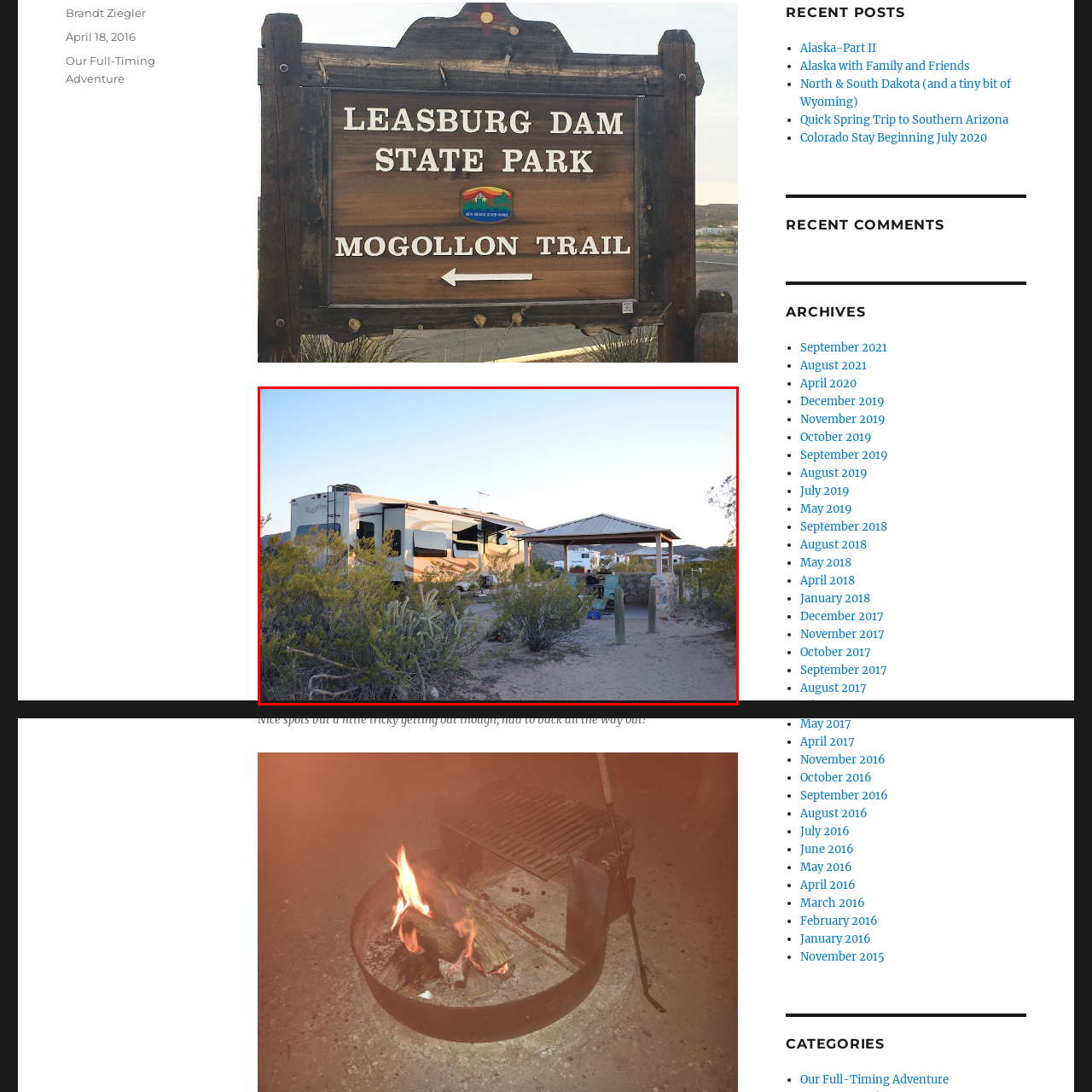What is the purpose of the shaded structure to the right?
Examine the content inside the red bounding box in the image and provide a thorough answer to the question based on that visual information.

The caption describes the shaded structure to the right as a gazebo, which is a type of outdoor structure, and mentions that it provides a resting spot, indicating that its purpose is to offer a place for visitors to rest and relax.